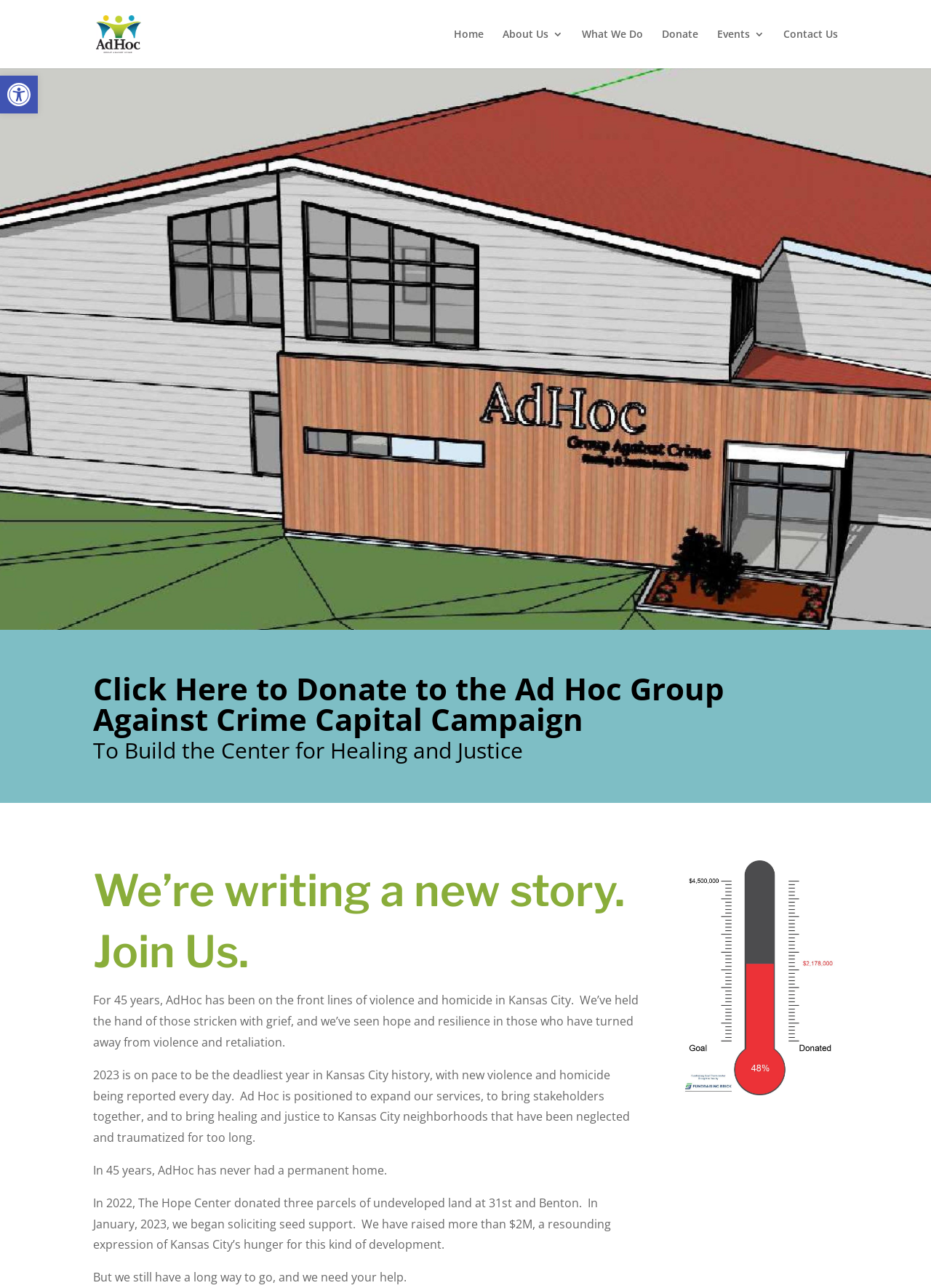Locate the bounding box of the UI element with the following description: "Events".

[0.77, 0.023, 0.821, 0.053]